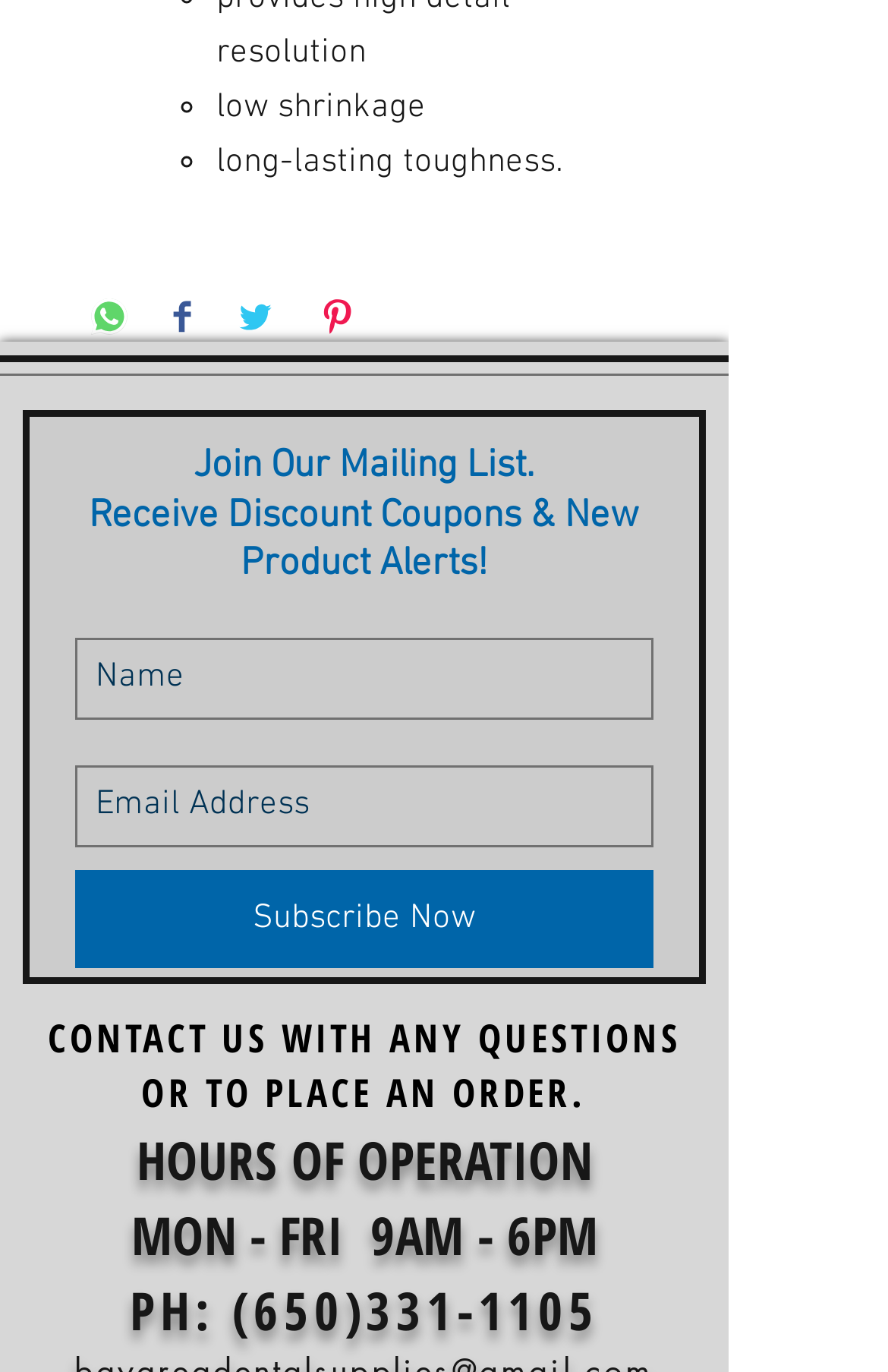Kindly provide the bounding box coordinates of the section you need to click on to fulfill the given instruction: "Share on WhatsApp".

[0.103, 0.217, 0.144, 0.248]